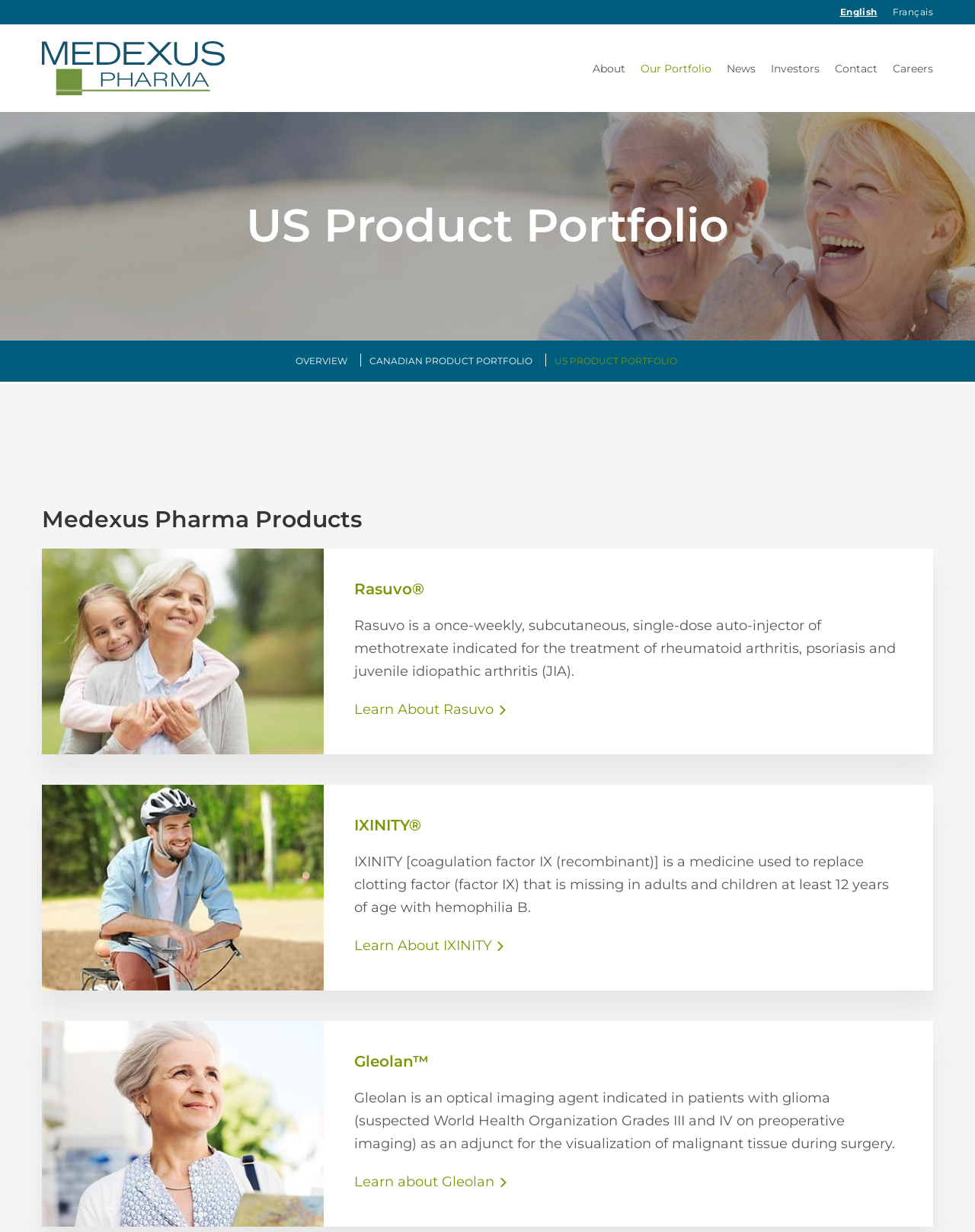Identify the bounding box coordinates of the area that should be clicked in order to complete the given instruction: "Learn about Rasuvo". The bounding box coordinates should be four float numbers between 0 and 1, i.e., [left, top, right, bottom].

[0.363, 0.569, 0.52, 0.583]